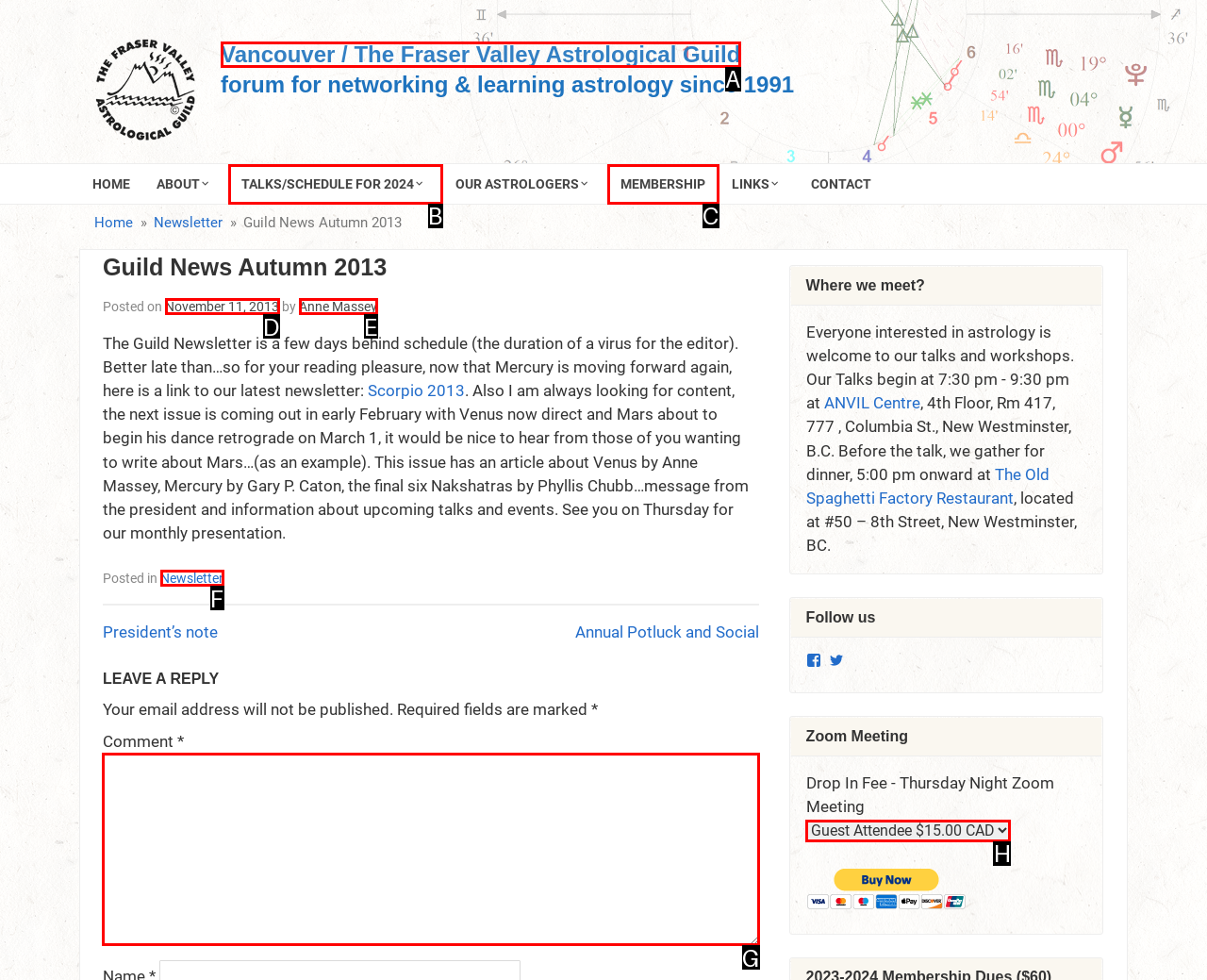Please identify the correct UI element to click for the task: Leave a reply Respond with the letter of the appropriate option.

G